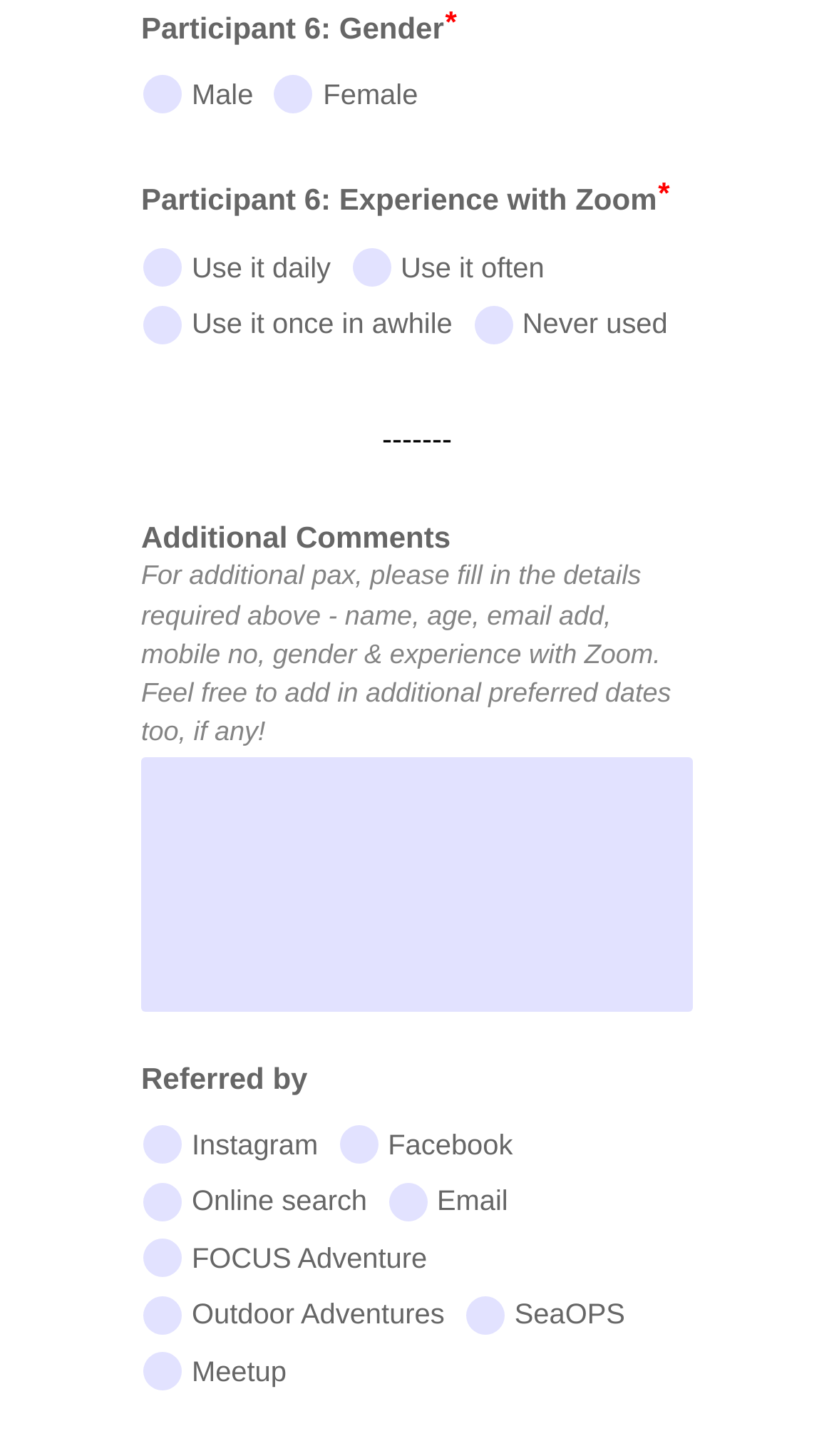What is the format of the additional preferred dates?
Please look at the screenshot and answer using one word or phrase.

Not specified